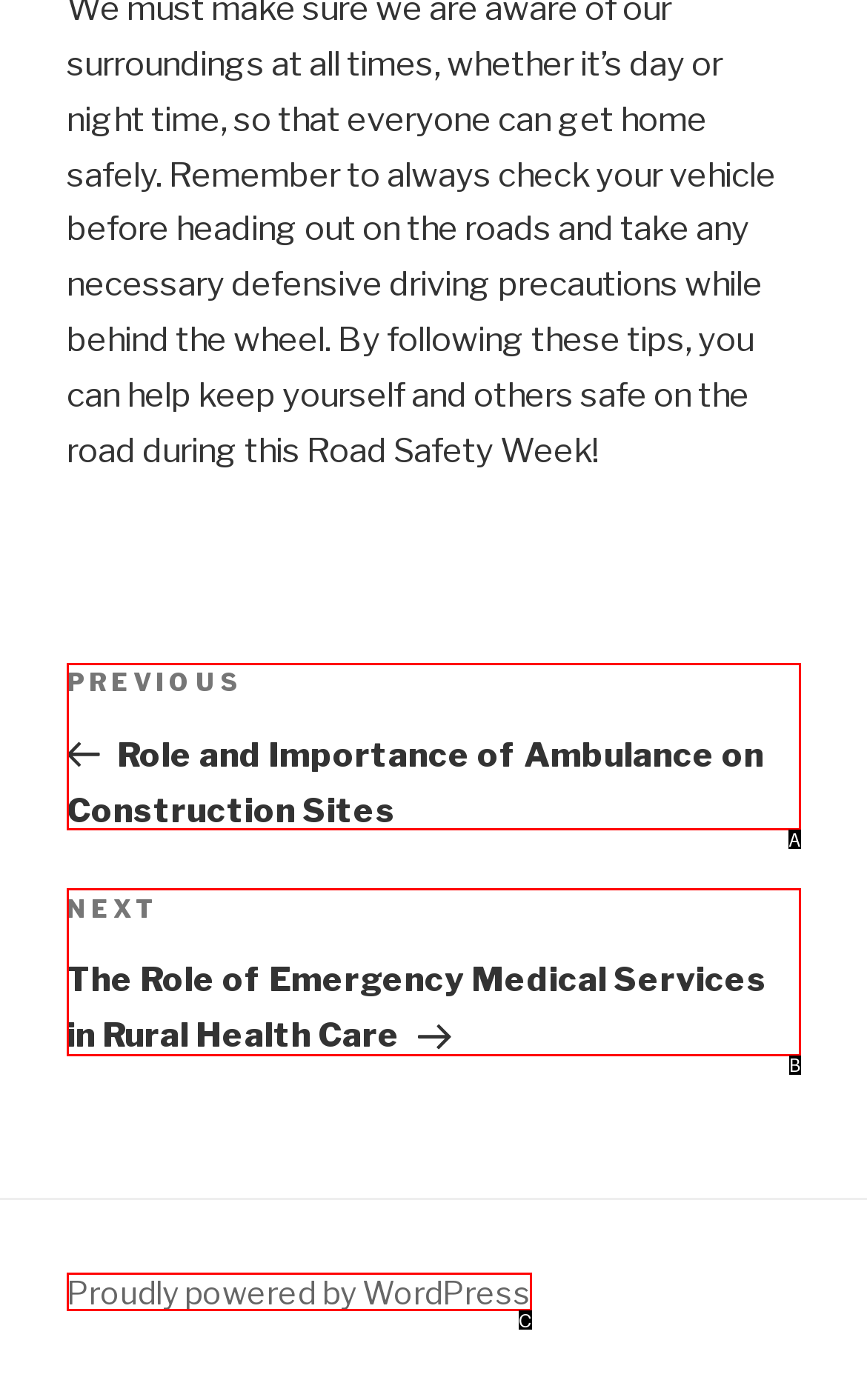Select the letter of the HTML element that best fits the description: Proudly powered by WordPress
Answer with the corresponding letter from the provided choices.

C